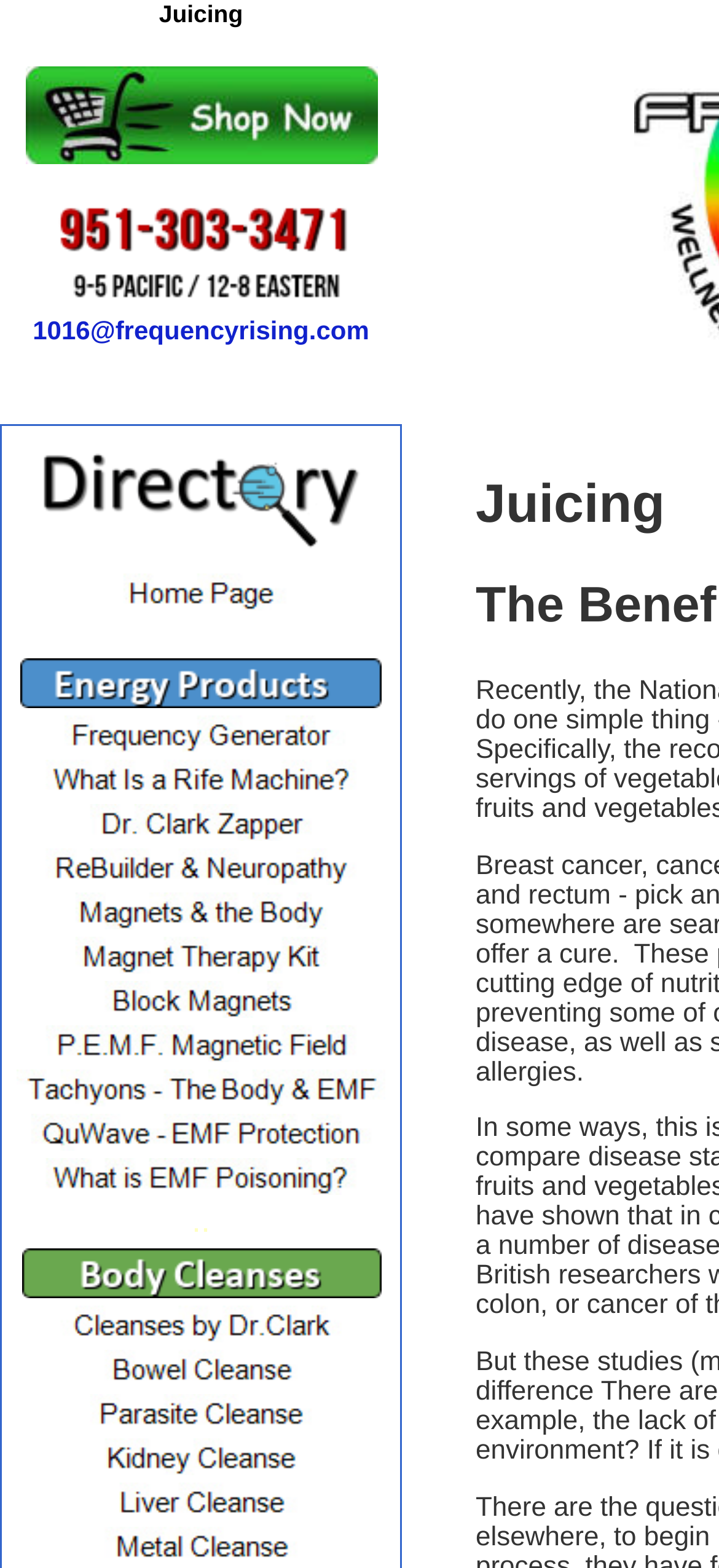Please provide the bounding box coordinates for the UI element as described: "alt="P.E.M.F. Magnetic Field"". The coordinates must be four floats between 0 and 1, represented as [left, top, right, bottom].

[0.023, 0.658, 0.536, 0.682]